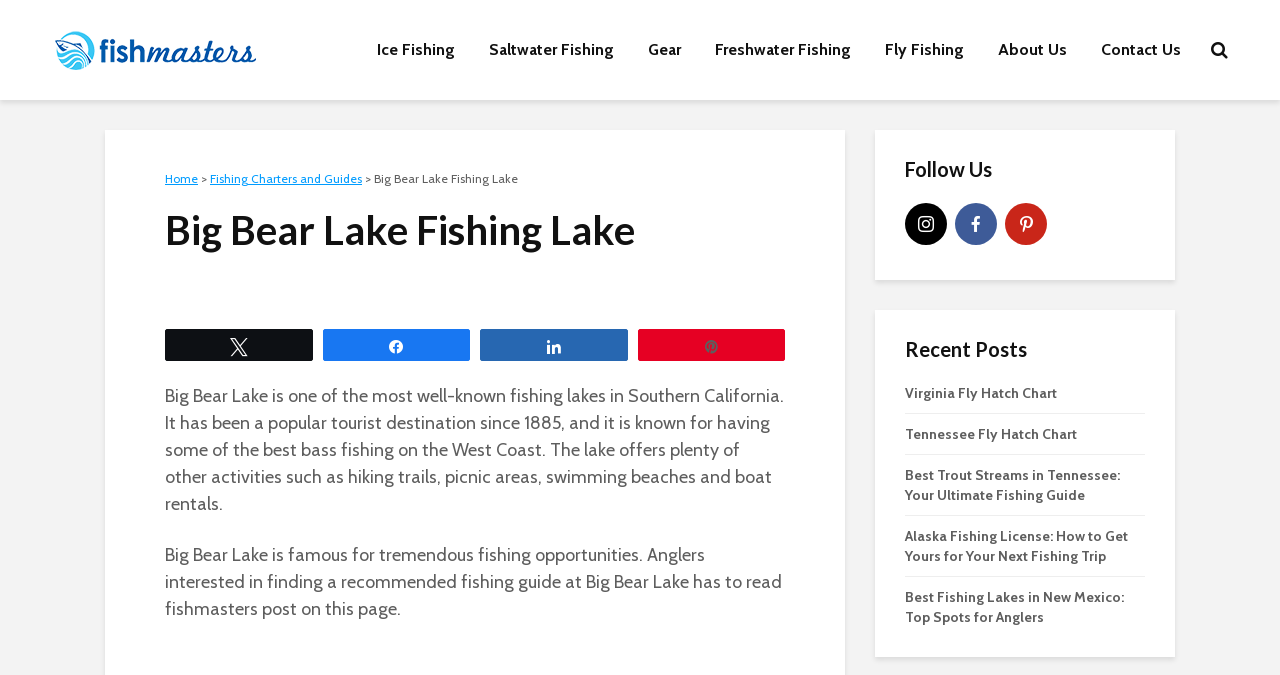Provide the bounding box coordinates of the section that needs to be clicked to accomplish the following instruction: "Share on Twitter."

[0.13, 0.489, 0.243, 0.533]